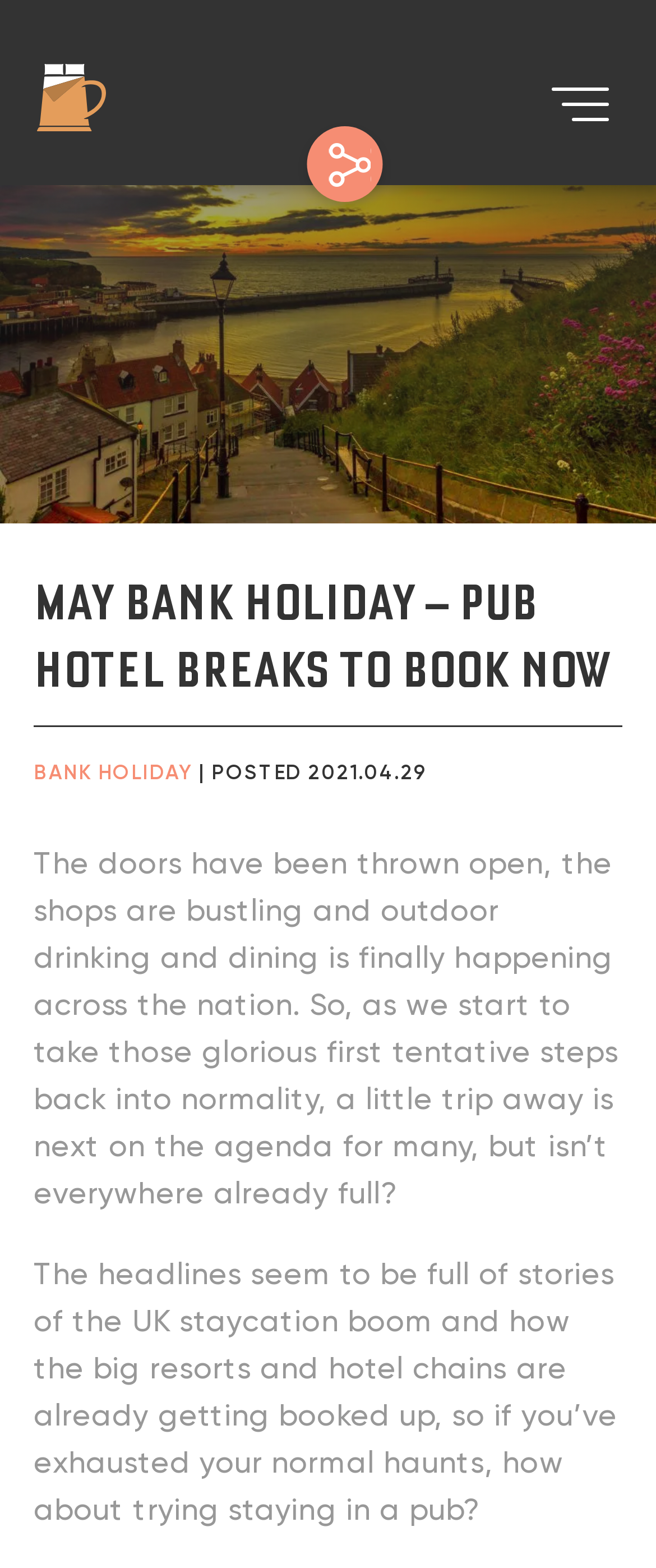Please determine the bounding box coordinates for the UI element described here. Use the format (top-left x, top-left y, bottom-right x, bottom-right y) with values bounded between 0 and 1: aria-label="Stay In A Pub homepage"

[0.056, 0.035, 0.162, 0.09]